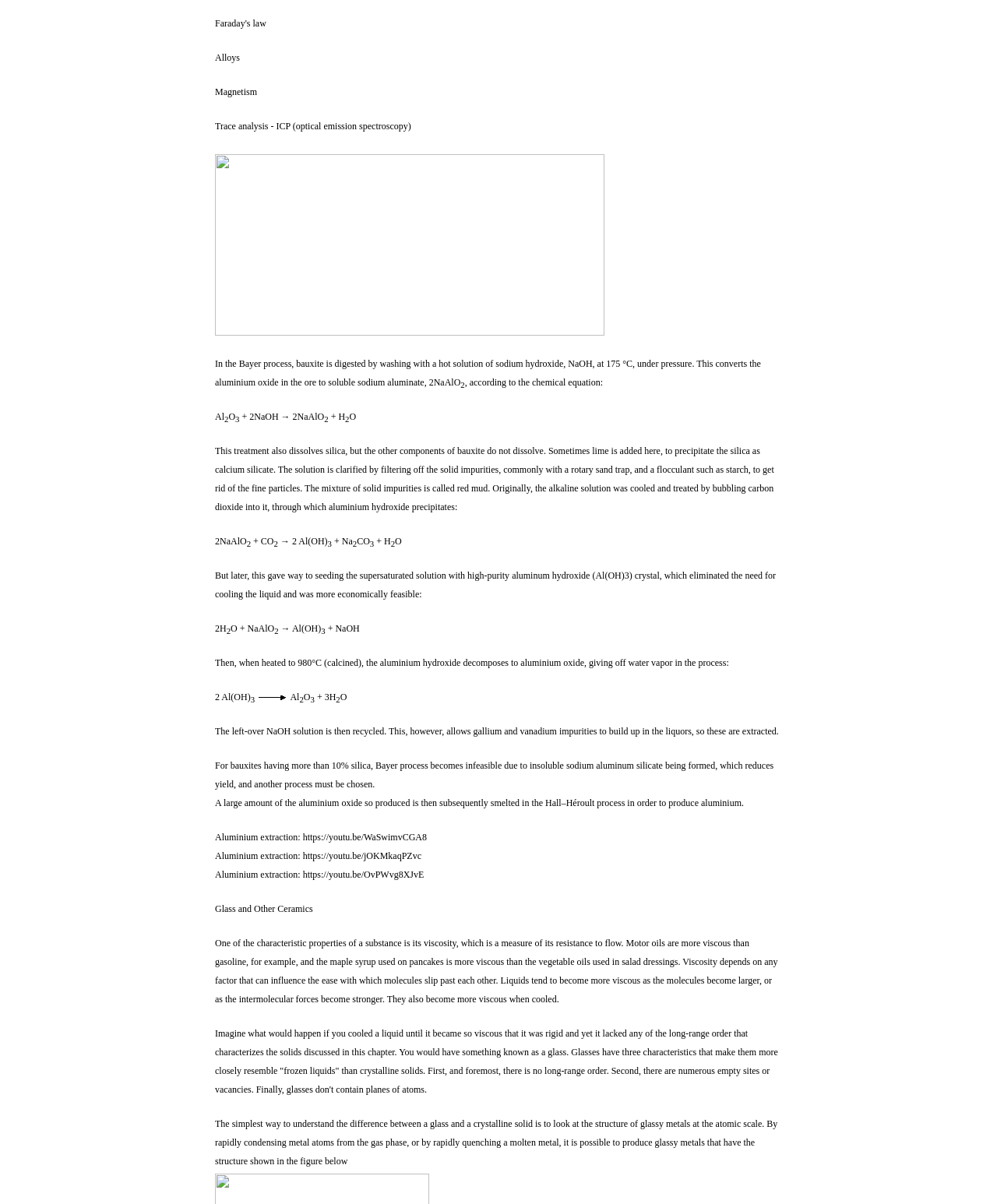Find the bounding box coordinates corresponding to the UI element with the description: "Al(OH)3". The coordinates should be formatted as [left, top, right, bottom], with values as floats between 0 and 1.

[0.222, 0.574, 0.256, 0.583]